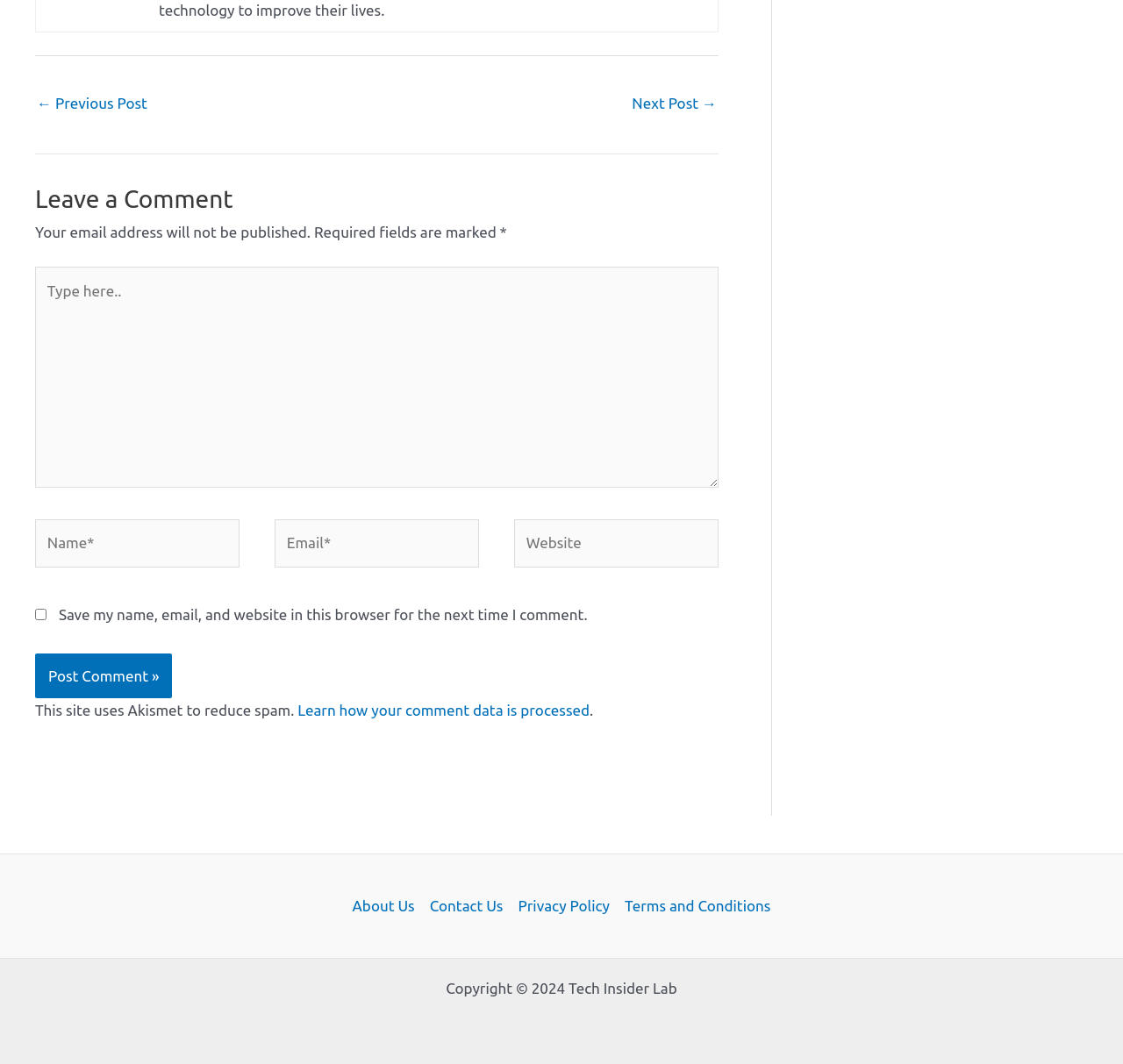Provide a short answer to the following question with just one word or phrase: What is the purpose of the checkbox?

Save comment data